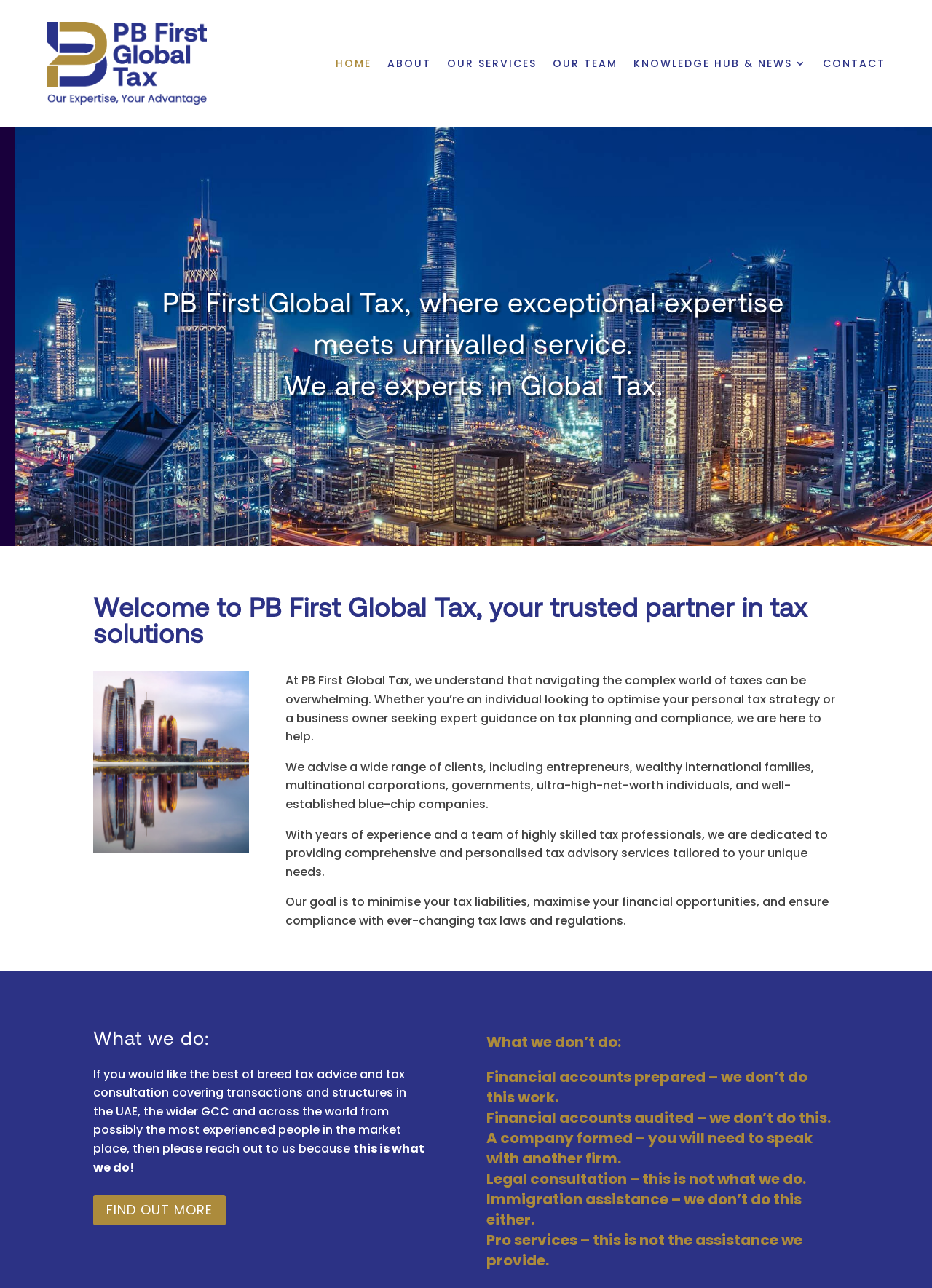What type of clients does the company advise?
Refer to the image and give a detailed answer to the query.

The webpage states that the company advises a wide range of clients, including 'entrepreneurs, wealthy international families, multinational corporations, governments, ultra-high-net-worth individuals, and well-established blue-chip companies.' as mentioned in the StaticText with bounding box coordinates [0.306, 0.589, 0.873, 0.631]. This suggests that the company provides tax advisory services to a diverse range of clients from various industries and backgrounds.